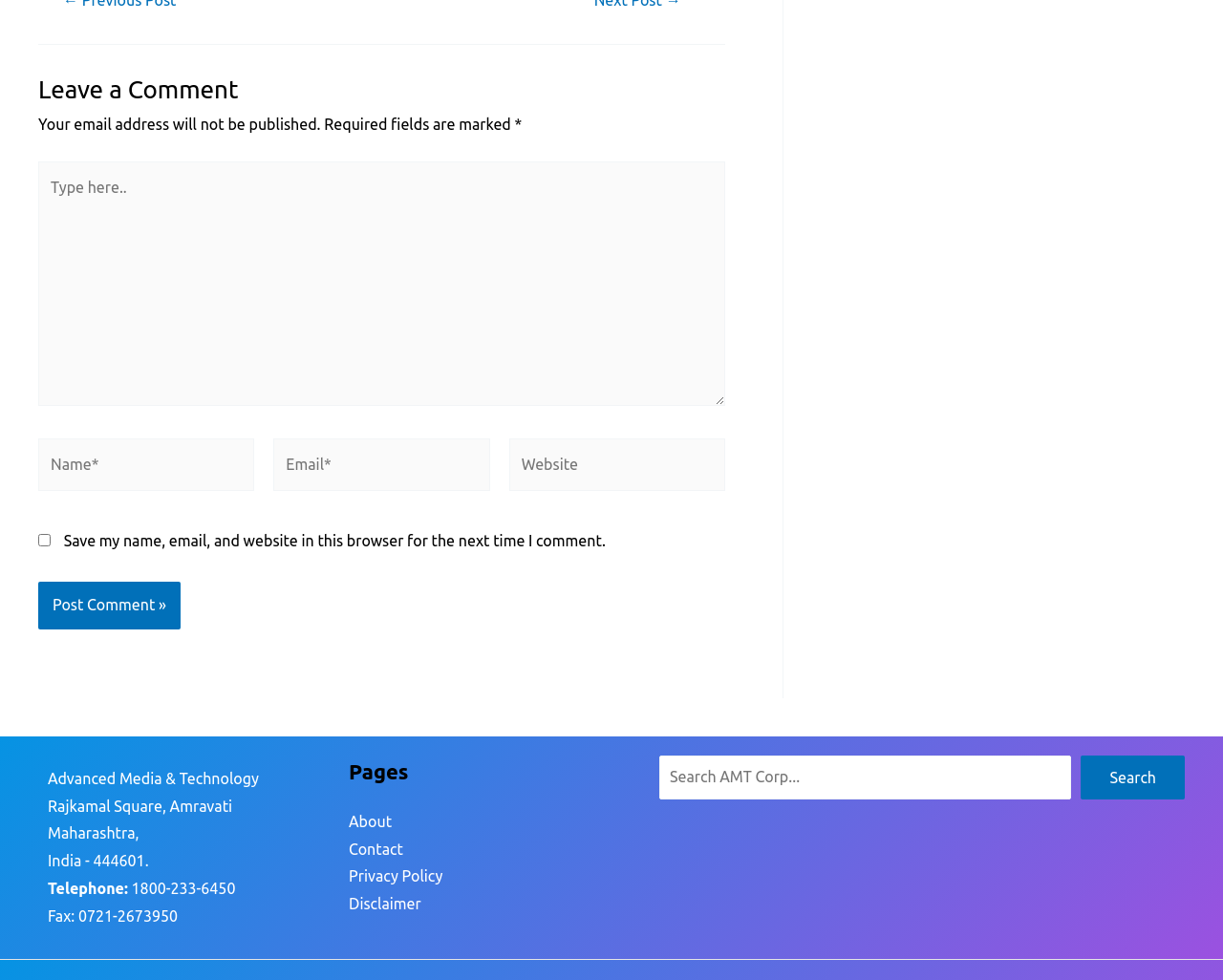What is the address of Advanced Media & Technology?
Answer the question in a detailed and comprehensive manner.

The address is mentioned at the bottom of the webpage, below the comment form. It includes the location Rajkamal Square, the city Amravati, the state Maharashtra, and the country India, along with the postal code 444601.